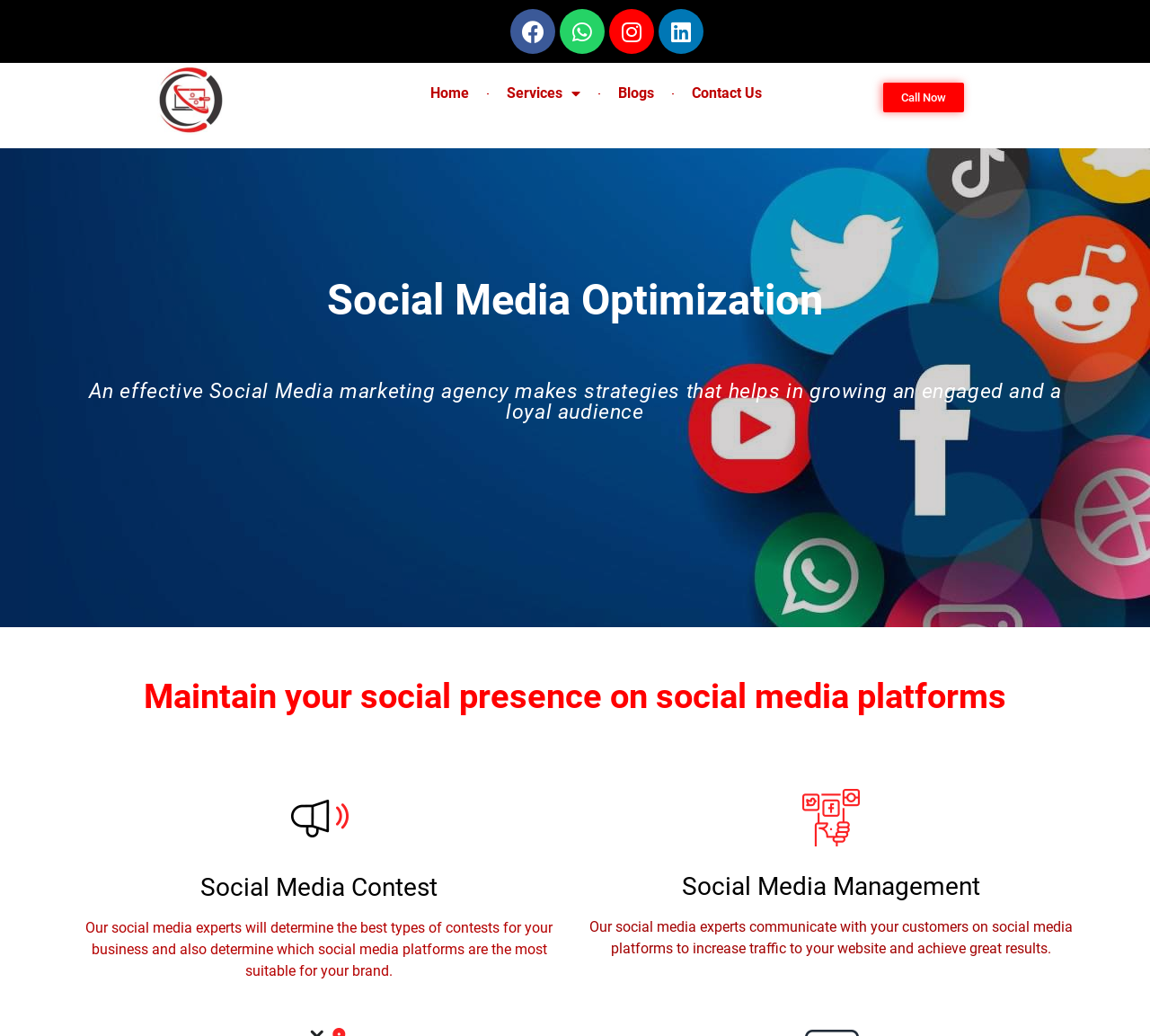Please identify the bounding box coordinates of the element on the webpage that should be clicked to follow this instruction: "Read Blogs". The bounding box coordinates should be given as four float numbers between 0 and 1, formatted as [left, top, right, bottom].

[0.522, 0.07, 0.584, 0.11]